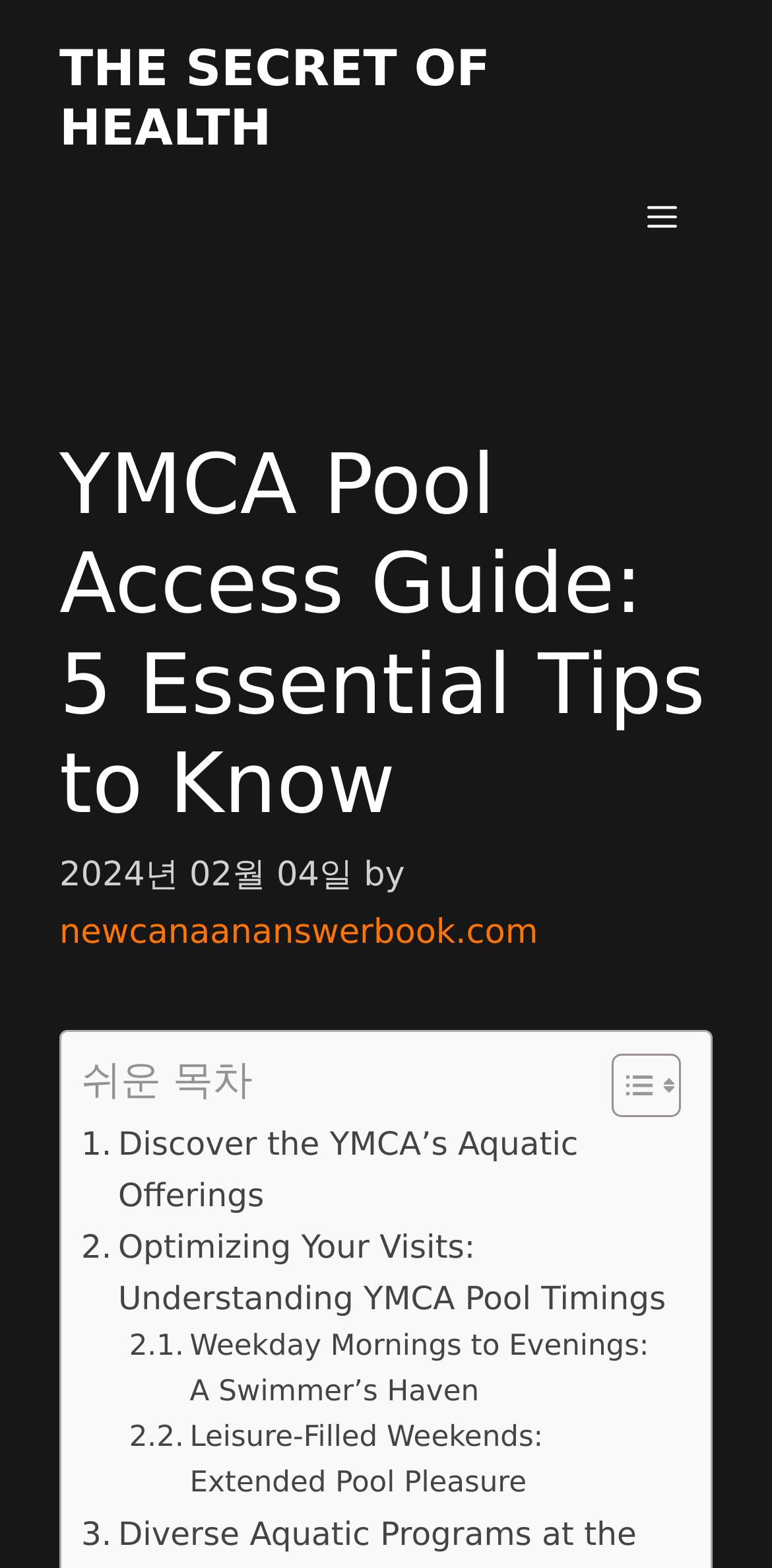Give a concise answer of one word or phrase to the question: 
How many links are there in the content section?

4